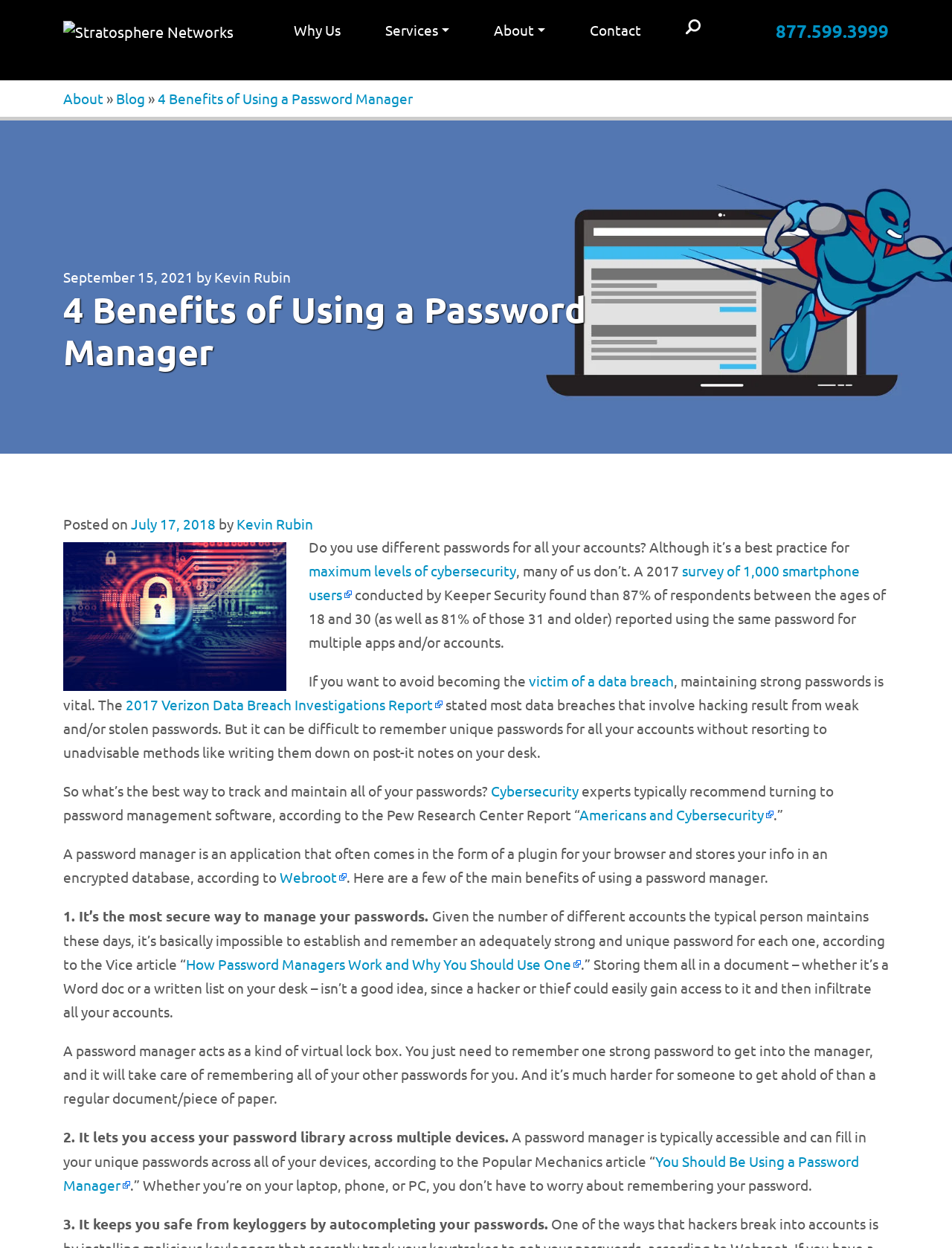Please provide a comprehensive response to the question based on the details in the image: What is the purpose of a password manager?

According to the article, a password manager is an application that stores passwords in an encrypted database, allowing users to securely manage their passwords and avoid using weak or stolen passwords.